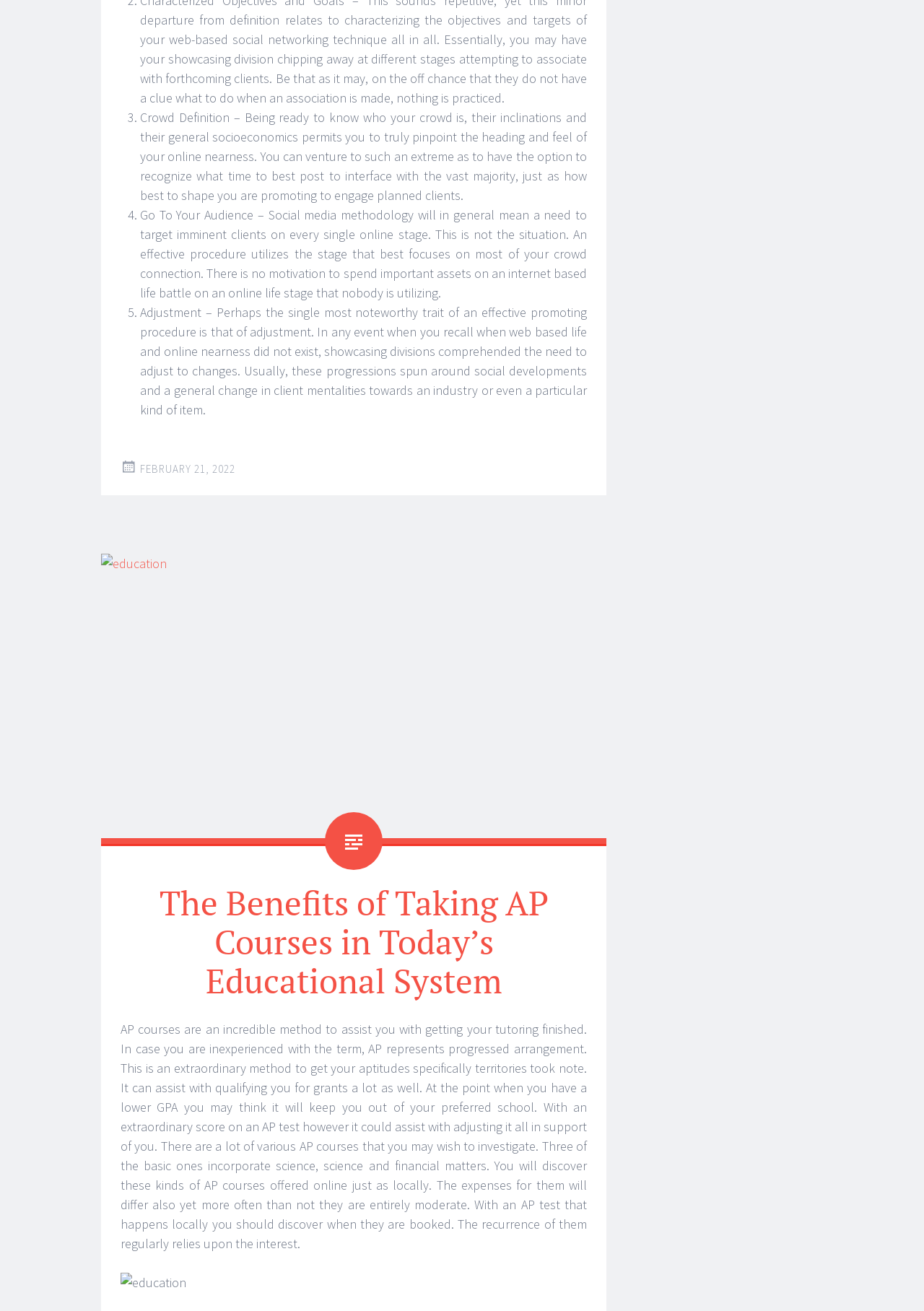Please determine the bounding box coordinates for the element with the description: "alt="education"".

[0.109, 0.423, 0.656, 0.639]